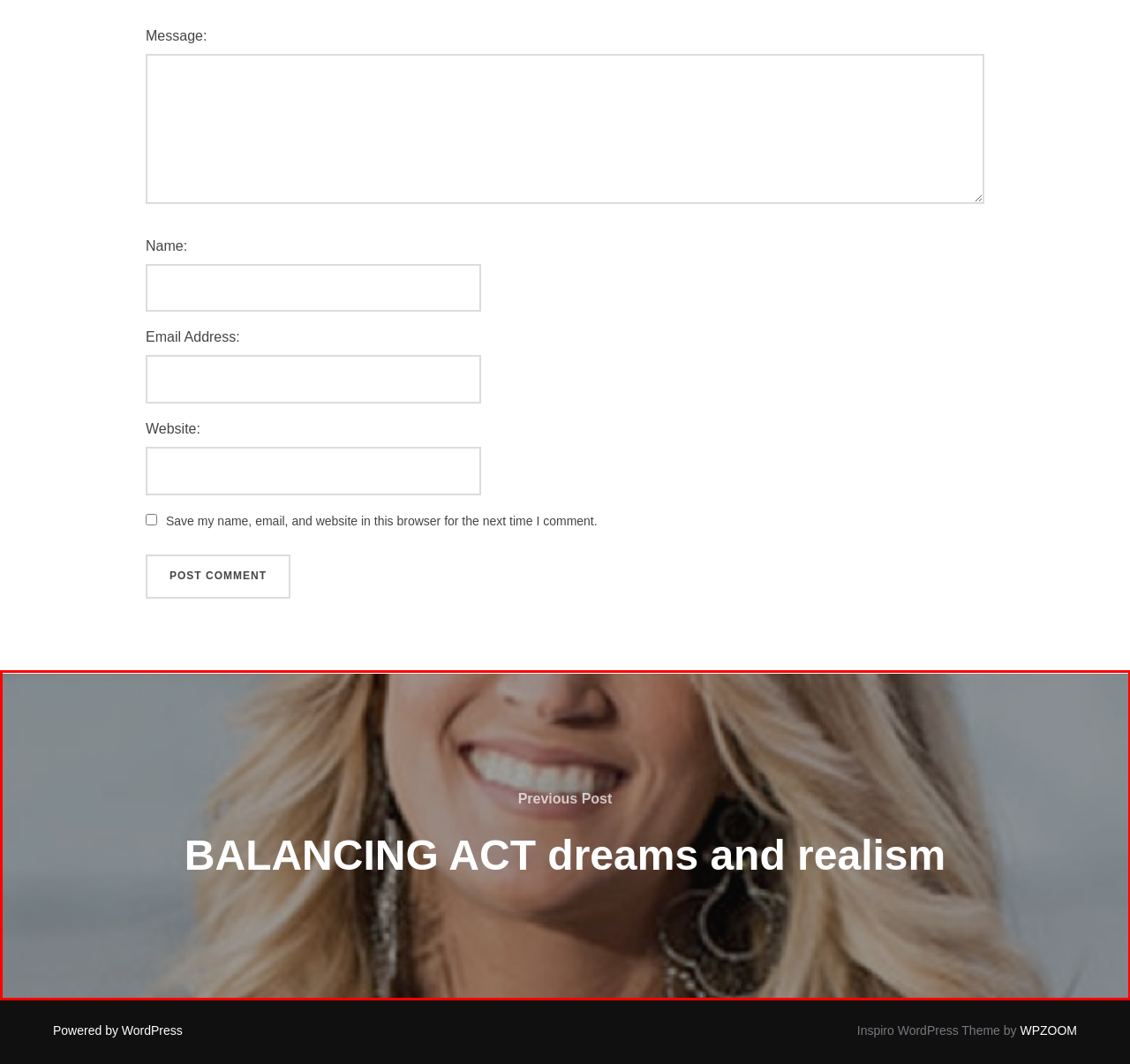Provided is a screenshot of a webpage with a red bounding box around an element. Select the most accurate webpage description for the page that appears after clicking the highlighted element. Here are the candidates:
A. Tour Resume - September Productions
B. Michael Nachtigal - September Productions
C. articles - September Productions
D. References - September Productions
E. BALANCING ACT dreams and realism - September Productions
F. Blog Tool, Publishing Platform, and CMS – WordPress.org
G. Contact - September Productions
H. Michael - September Productions

E